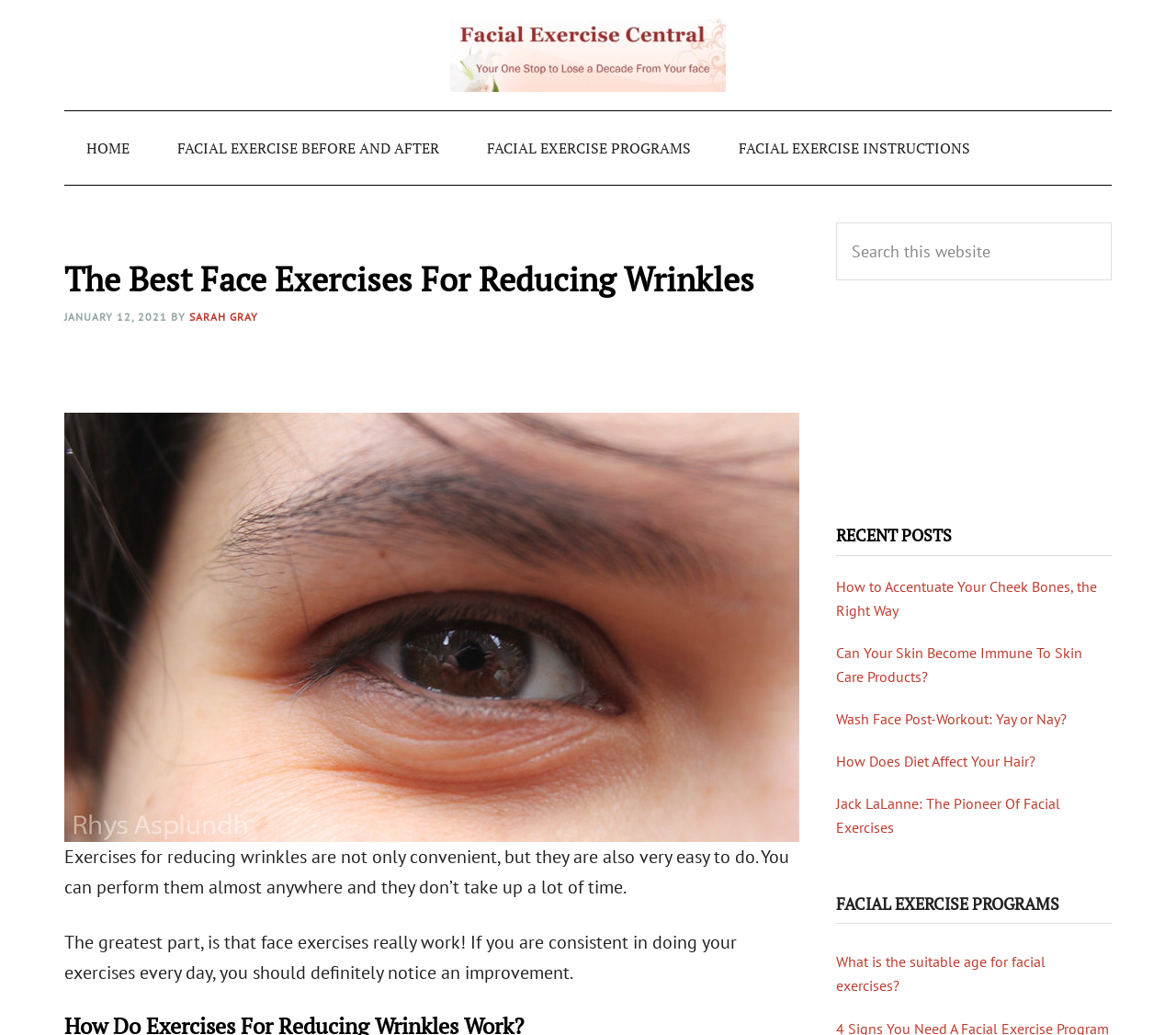Where is the search box located on the webpage?
Please provide a comprehensive answer based on the contents of the image.

I looked at the webpage's layout and found the search box in the 'Primary Sidebar' section, which is located on the right side of the webpage. The search box has a label 'Search this website'.